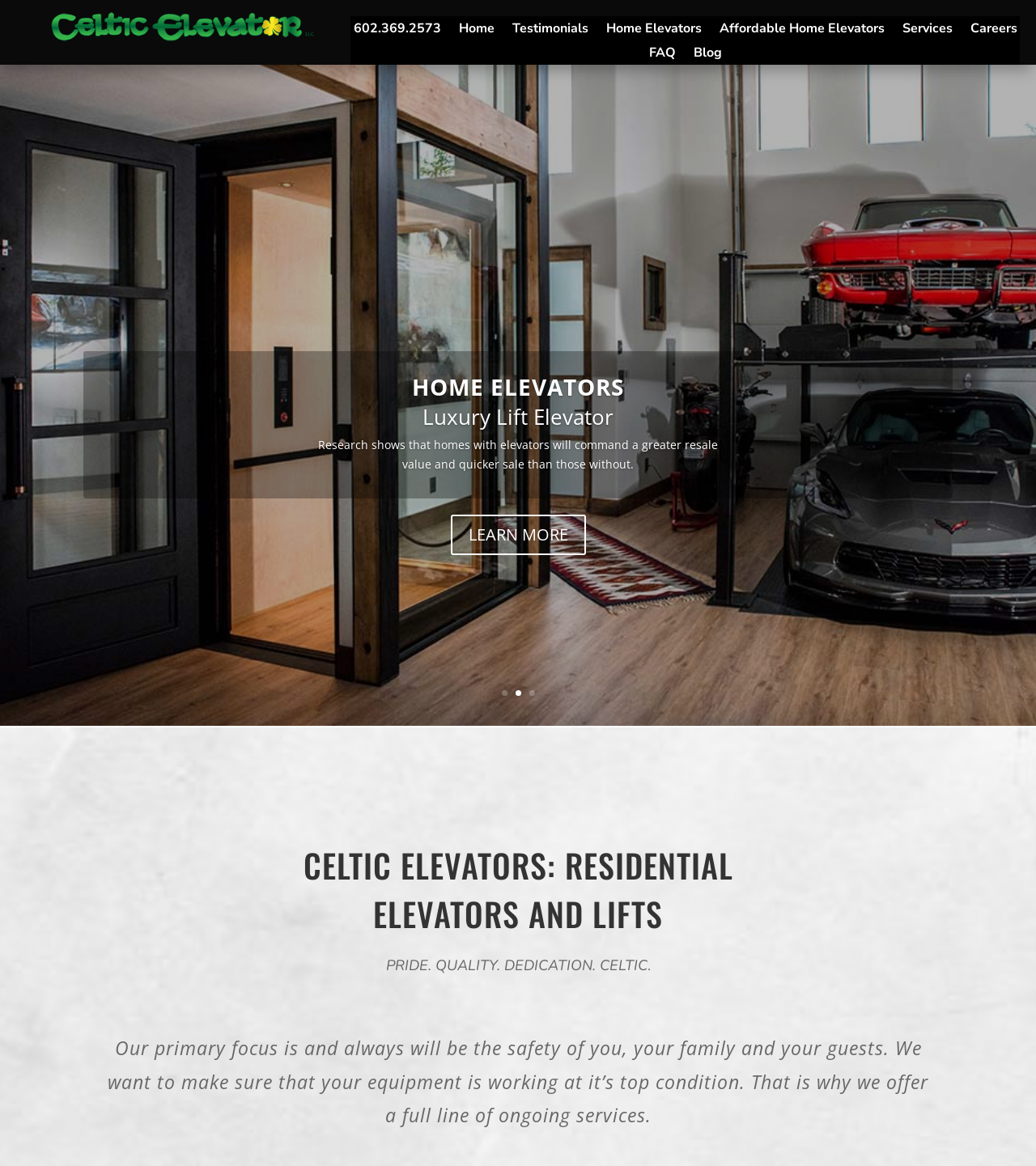Kindly determine the bounding box coordinates for the clickable area to achieve the given instruction: "Click the 'Home Elevators' link".

[0.585, 0.019, 0.677, 0.035]